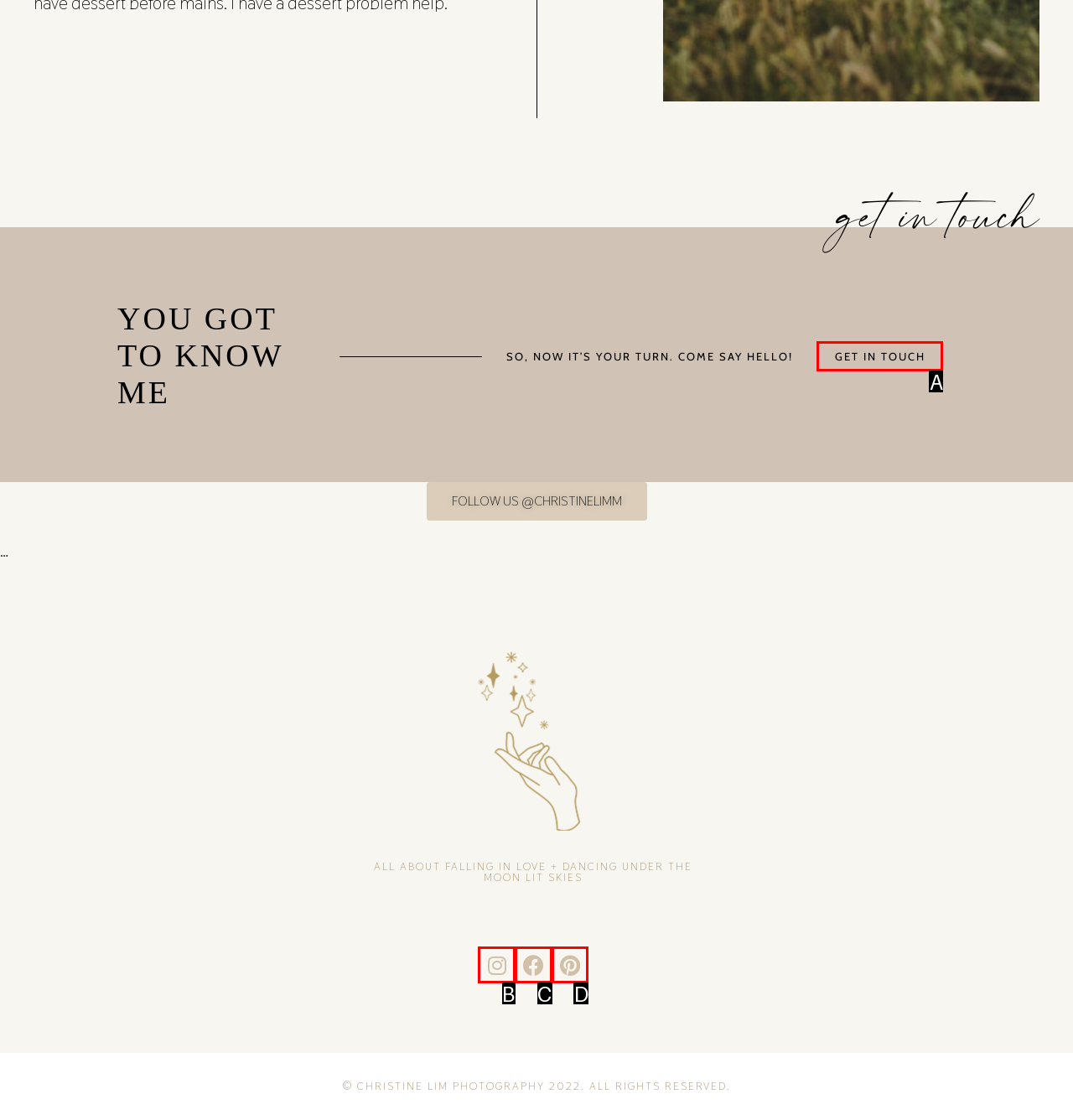Tell me which one HTML element best matches the description: Facebook
Answer with the option's letter from the given choices directly.

C